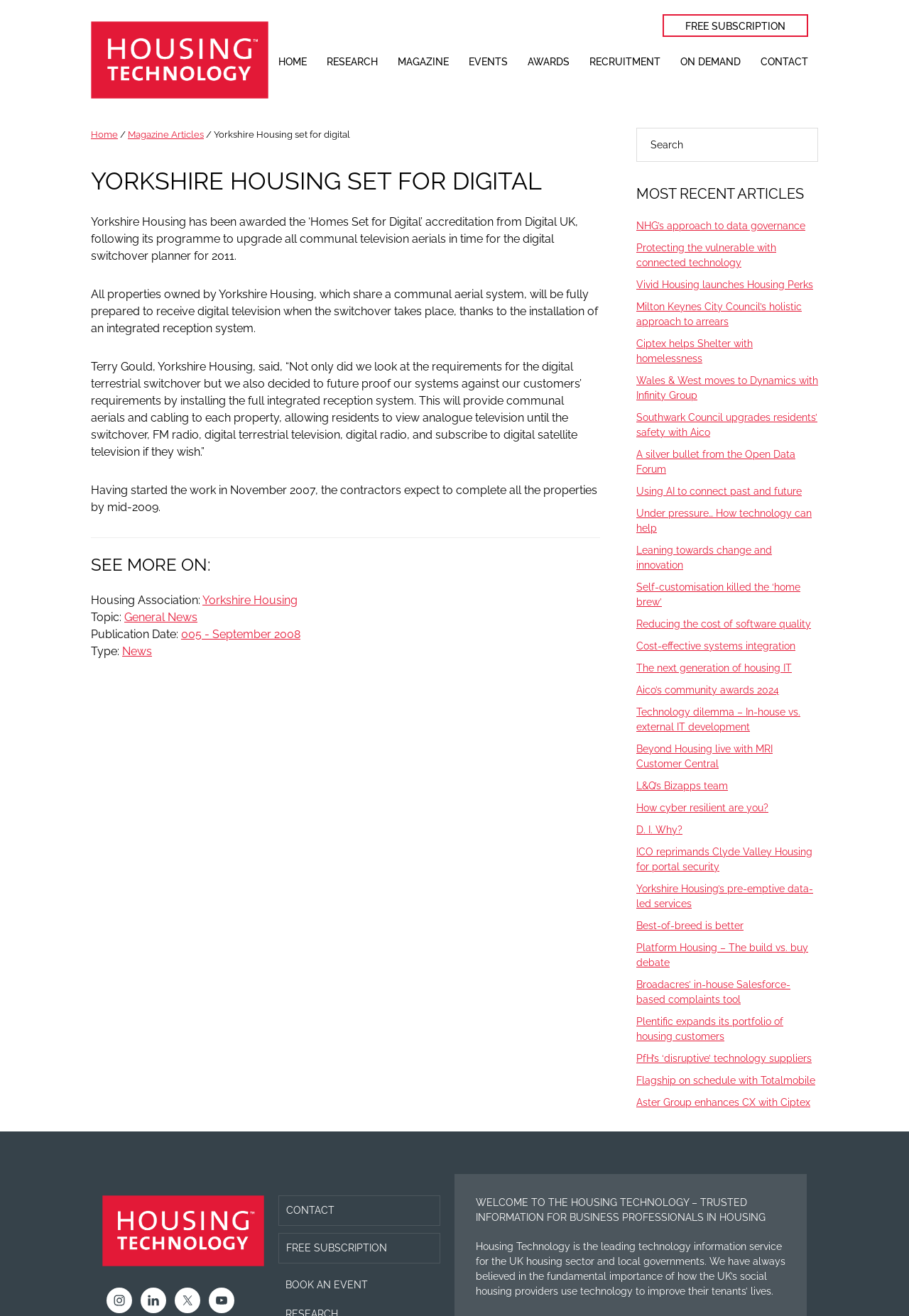Identify the bounding box coordinates of the region that should be clicked to execute the following instruction: "Read 'Yorkshire Housing set for digital' article".

[0.1, 0.124, 0.66, 0.501]